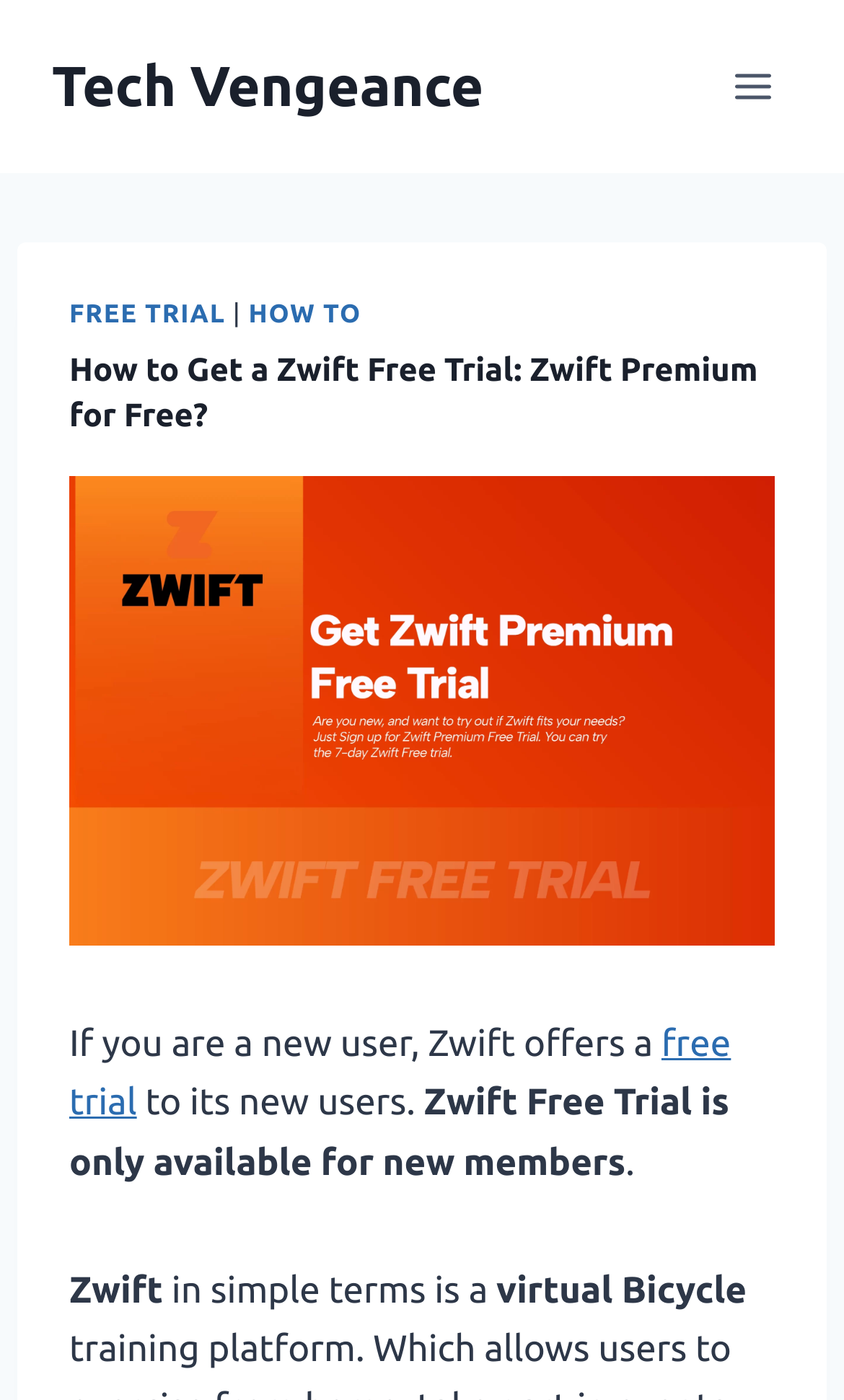What is the purpose of Zwift Free Trial?
From the image, respond with a single word or phrase.

To try Zwift